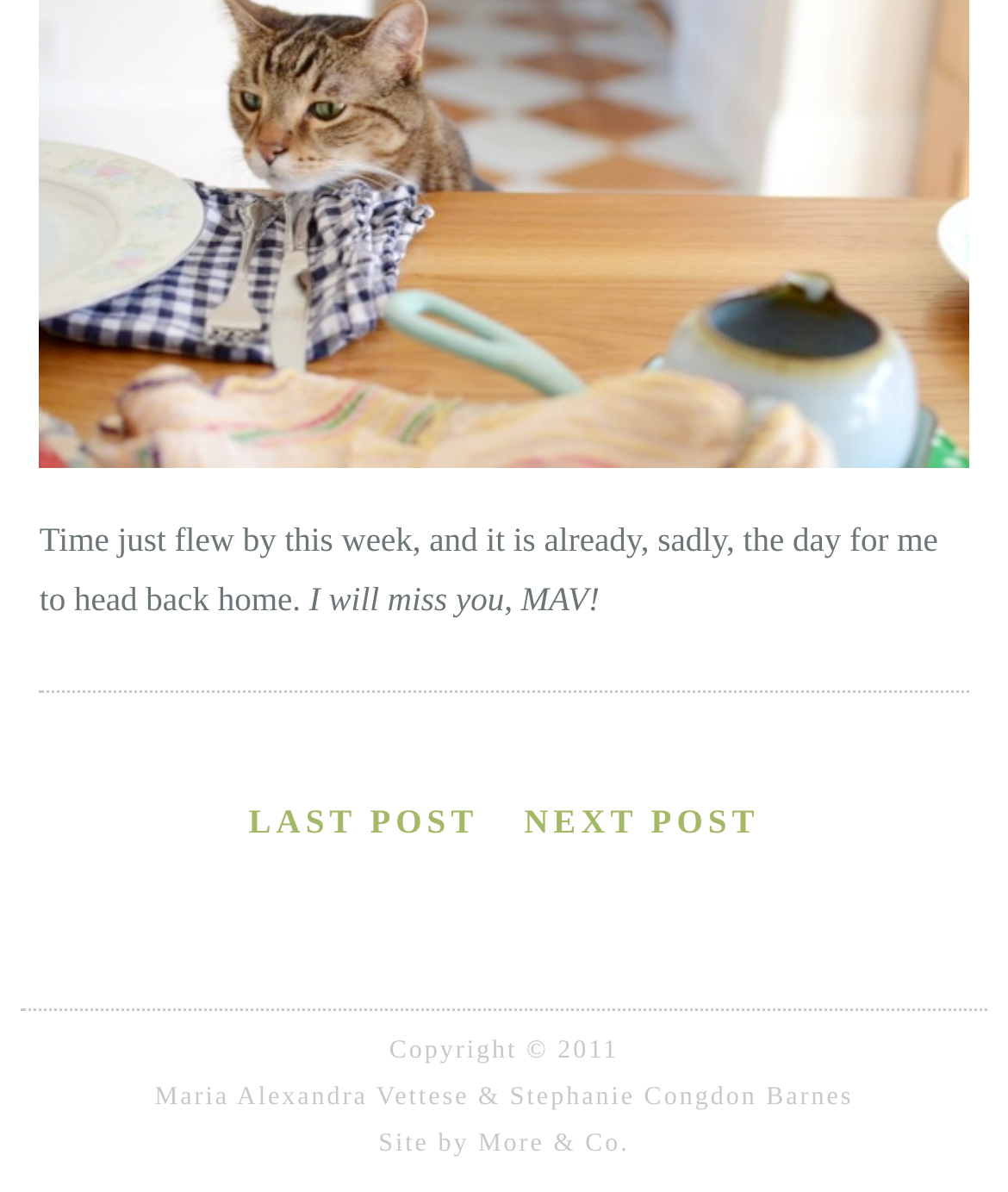Please answer the following question using a single word or phrase: 
What year is the copyright for?

2011